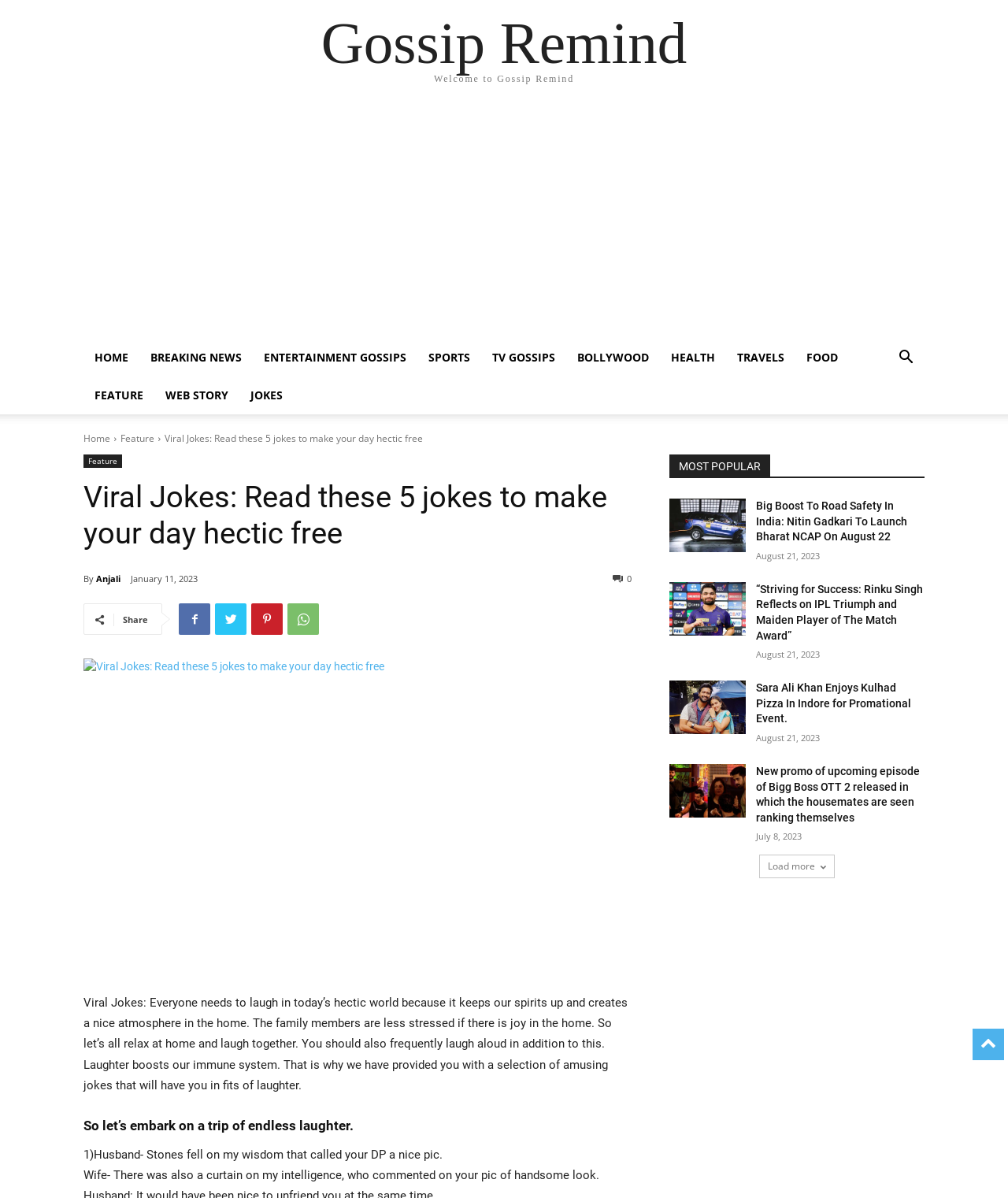Detail the various sections and features present on the webpage.

This webpage is about Viral Jokes, with a focus on sharing humorous content to bring laughter and joy to readers. At the top, there is a navigation menu with links to various categories such as HOME, BREAKING NEWS, ENTERTAINMENT GOSSIPS, SPORTS, and more. Below the navigation menu, there is a prominent section with a heading "Viral Jokes: Read these 5 jokes to make your day hectic free" and a brief introduction to the importance of laughter in our daily lives.

The main content of the page is divided into two sections. On the left side, there are five jokes presented in a numbered list, with each joke consisting of a humorous conversation between a husband and wife. On the right side, there is a section titled "MOST POPULAR" featuring four news articles with headings, summaries, and timestamps. The articles appear to be from various categories such as sports, entertainment, and politics.

Throughout the page, there are several social media links and buttons, allowing users to share the content on different platforms. Additionally, there is a "Load more" button at the bottom of the page, suggesting that there is more content available beyond what is initially displayed.